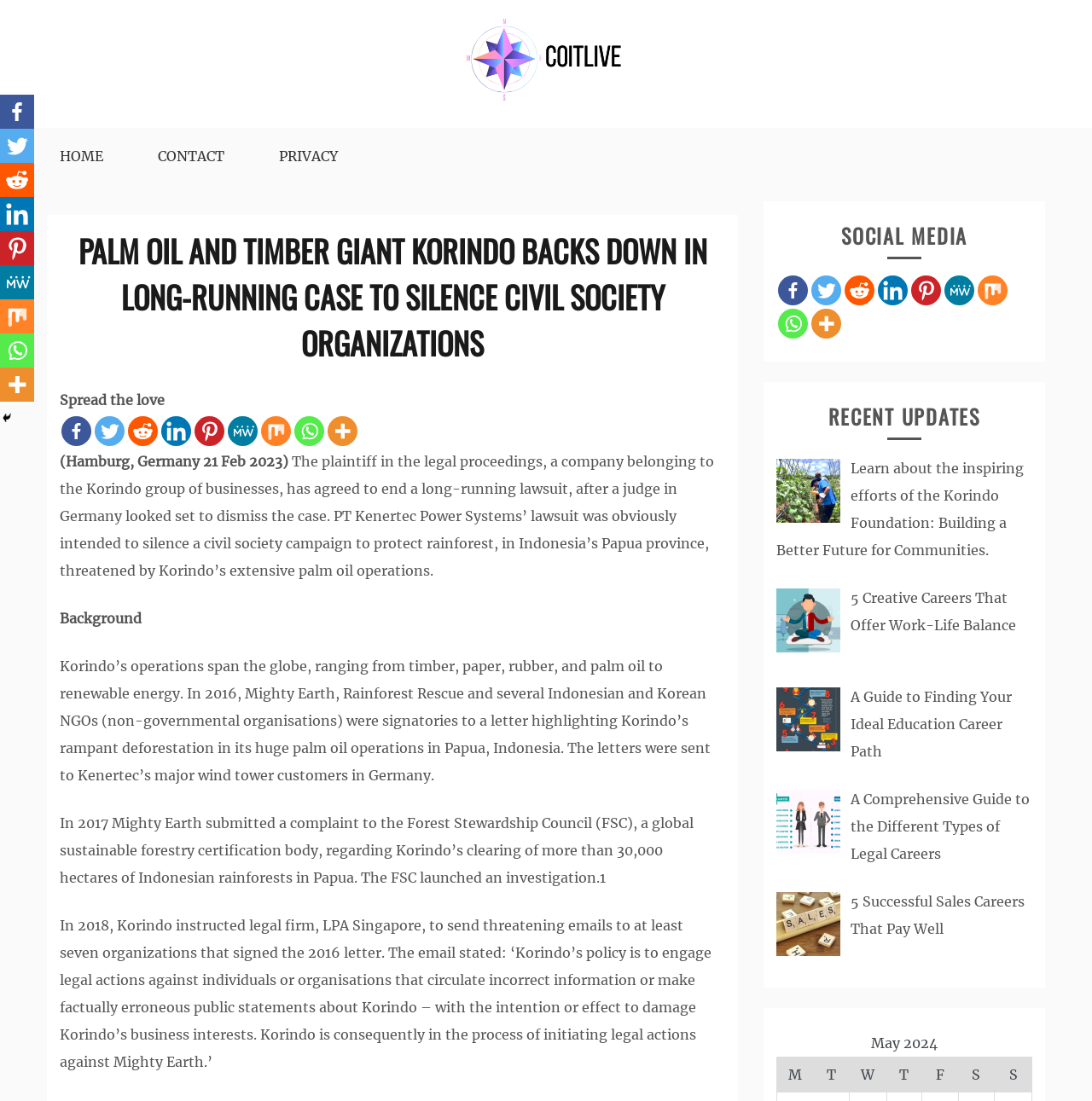Find the bounding box coordinates for the element described here: "title="Linkedin"".

[0.0, 0.179, 0.031, 0.21]